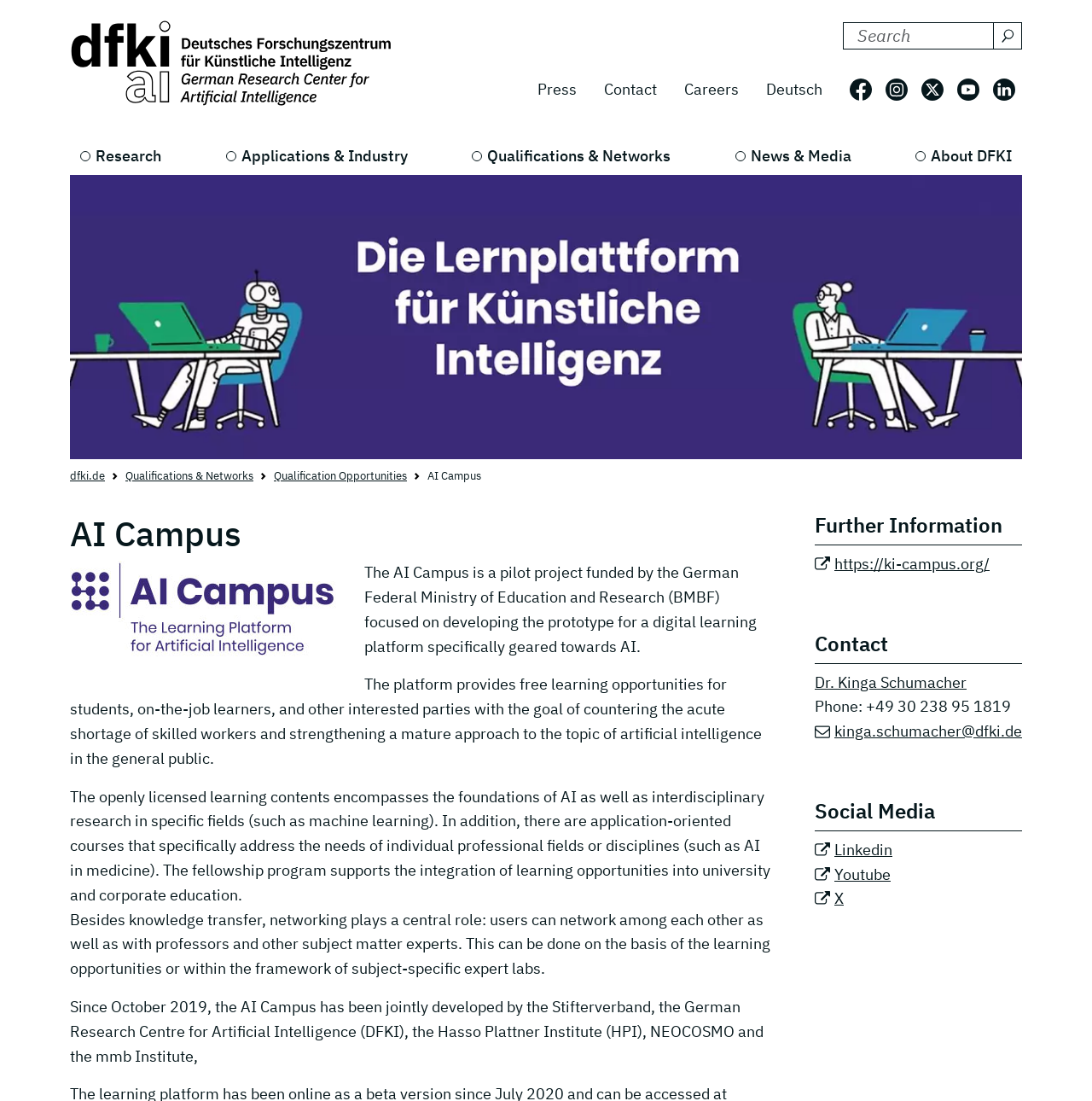Please identify the coordinates of the bounding box that should be clicked to fulfill this instruction: "Go to Research page".

[0.064, 0.124, 0.157, 0.159]